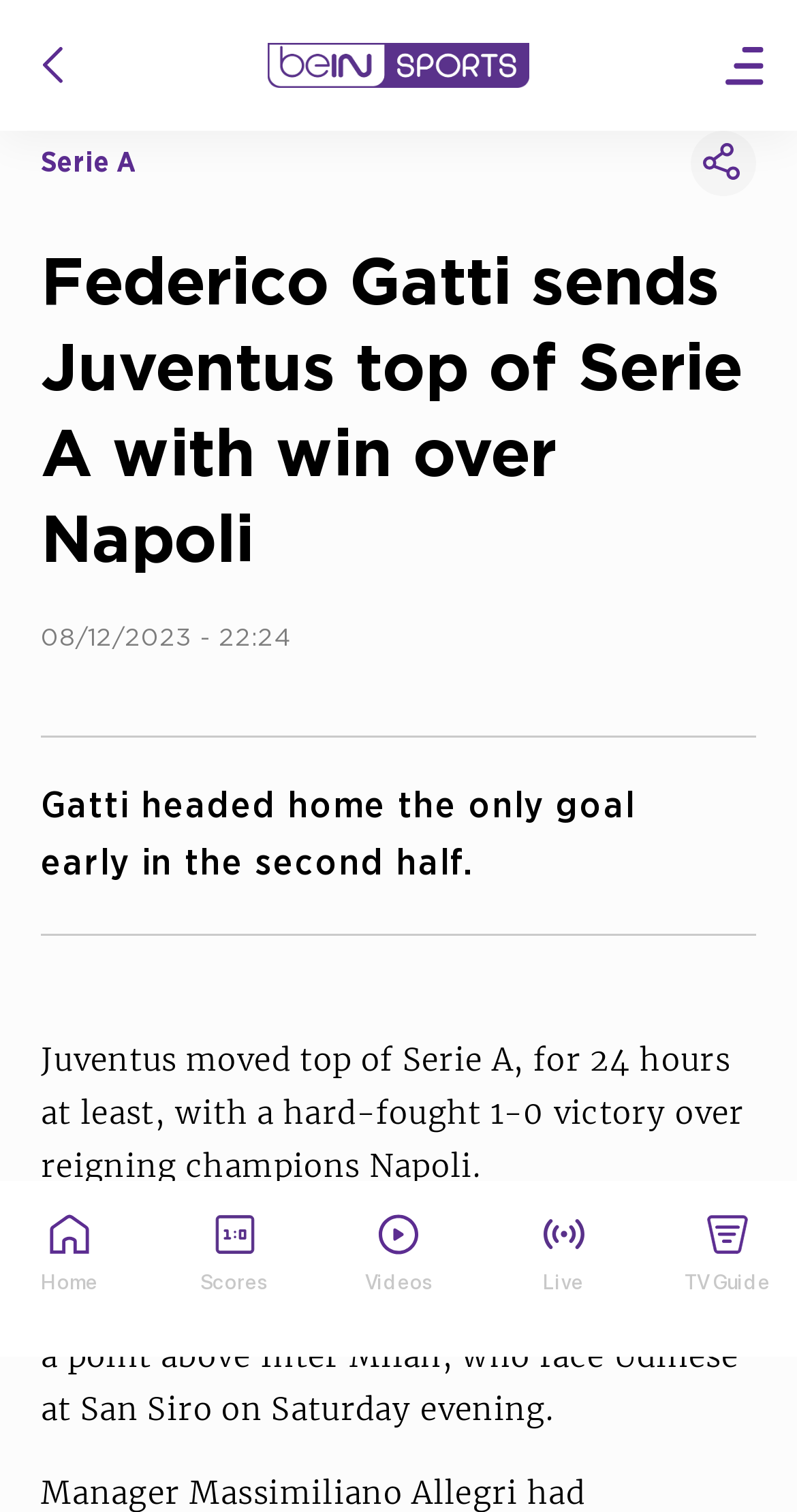With reference to the screenshot, provide a detailed response to the question below:
What league is Juventus playing in?

I found the answer by looking at the heading 'Serie A' which is located above the article title, indicating that the article is about a match in the Serie A league.